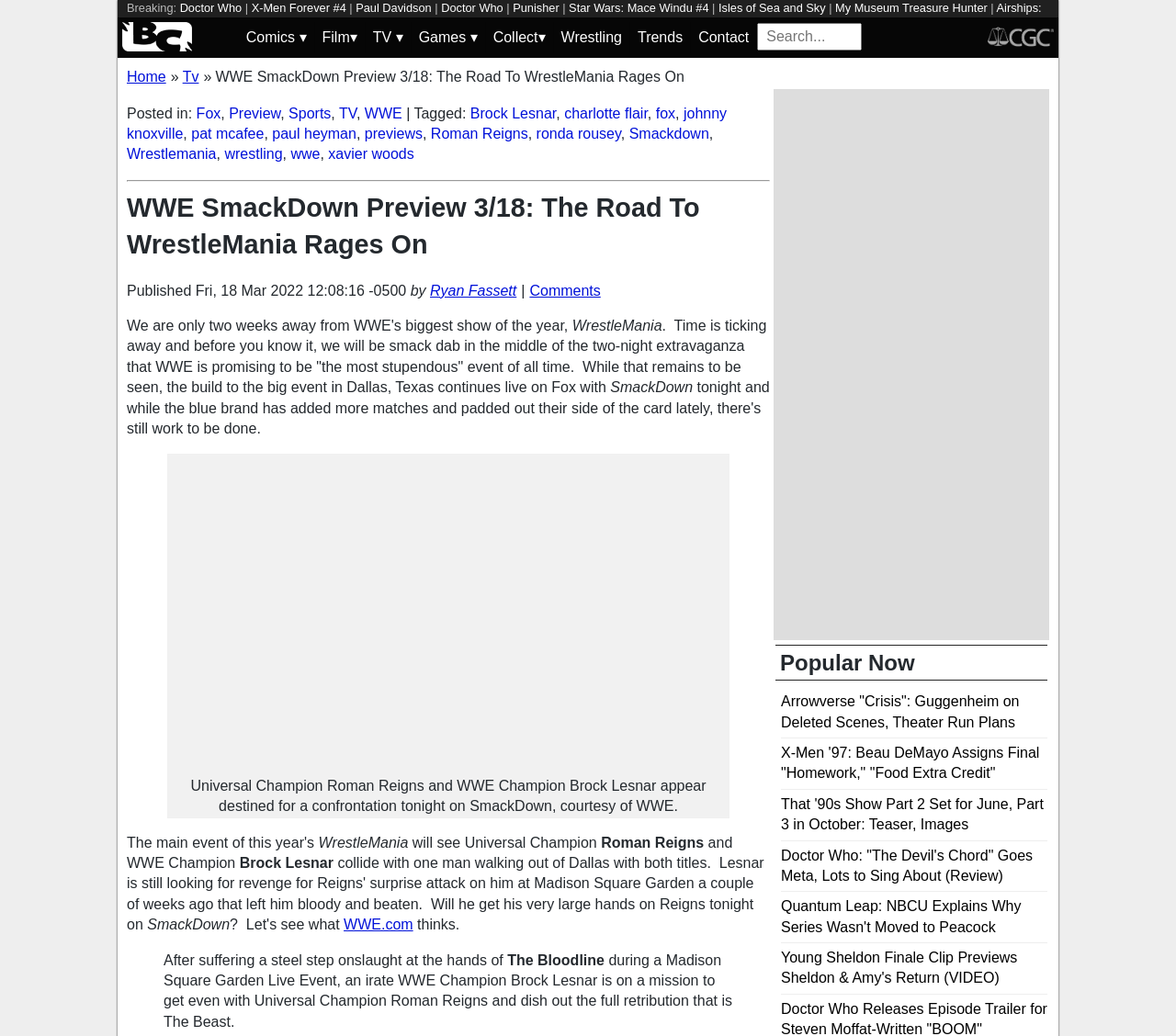Locate the bounding box coordinates of the UI element described by: "秋田酒店住宿". The bounding box coordinates should consist of four float numbers between 0 and 1, i.e., [left, top, right, bottom].

None